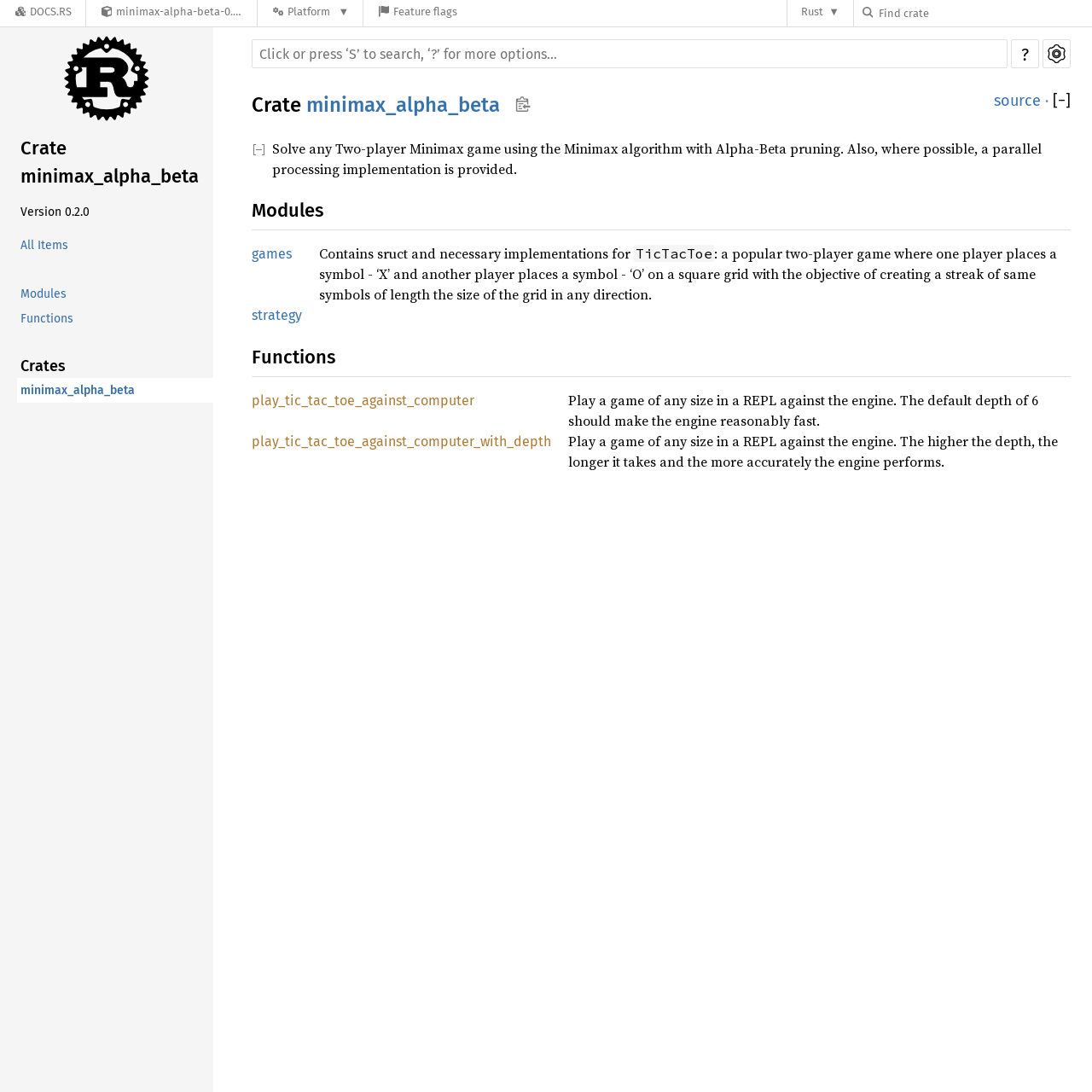Locate the bounding box coordinates of the region to be clicked to comply with the following instruction: "Search for a crate". The coordinates must be four float numbers between 0 and 1, in the form [left, top, right, bottom].

[0.803, 0.0, 0.881, 0.024]